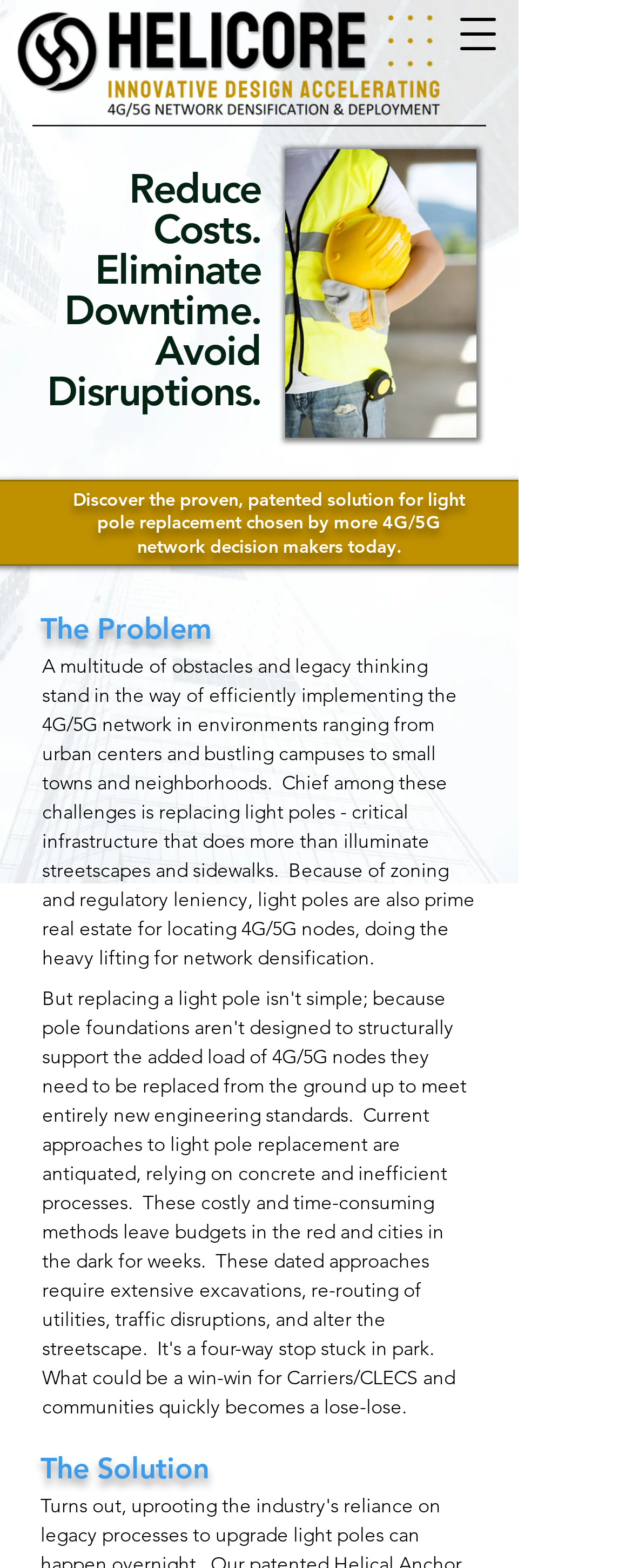Provide a one-word or one-phrase answer to the question:
What is the role of light poles in 4G/5G networks?

Locating 4G/5G nodes